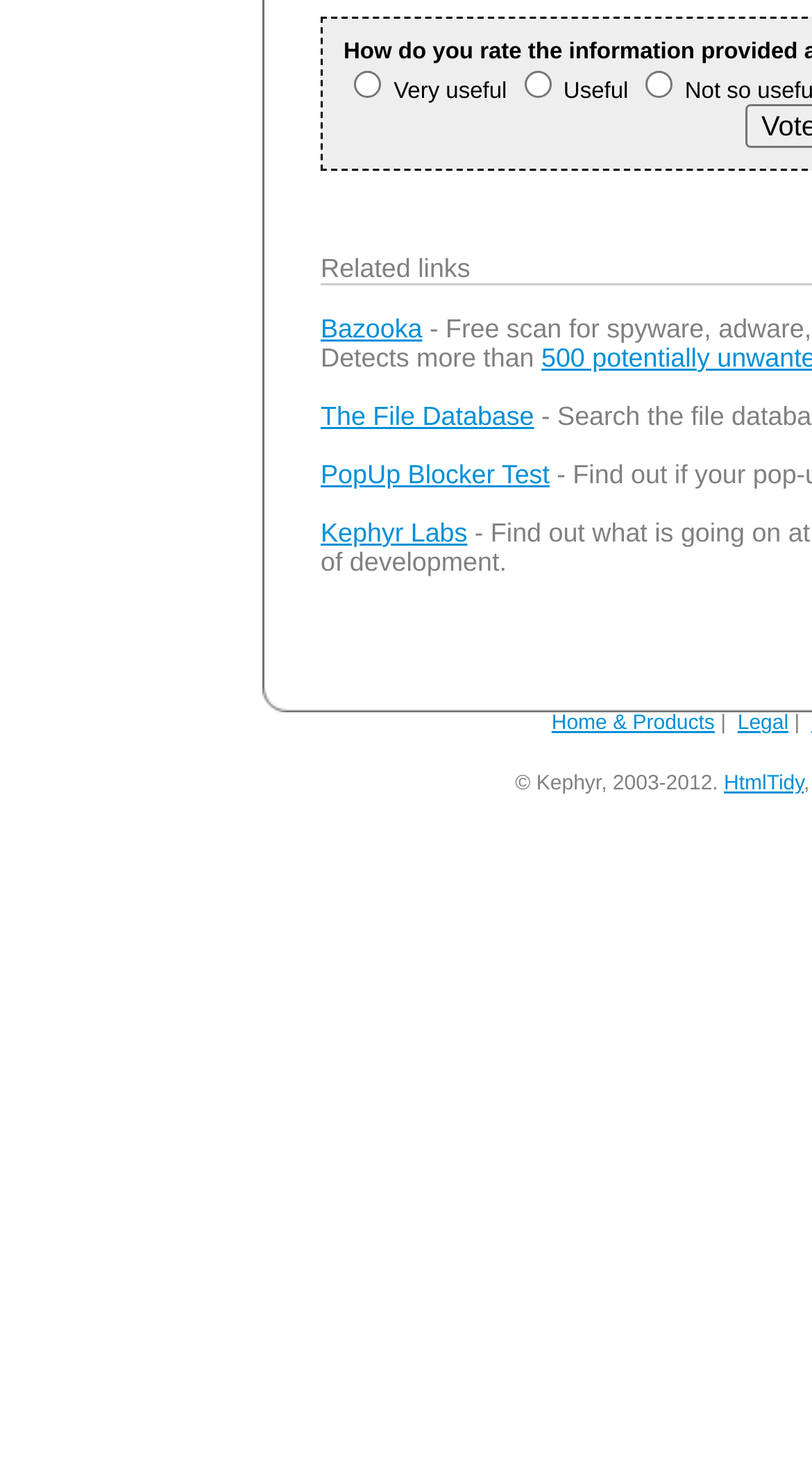Please predict the bounding box coordinates (top-left x, top-left y, bottom-right x, bottom-right y) for the UI element in the screenshot that fits the description: Kephyr Labs

[0.395, 0.866, 0.576, 0.886]